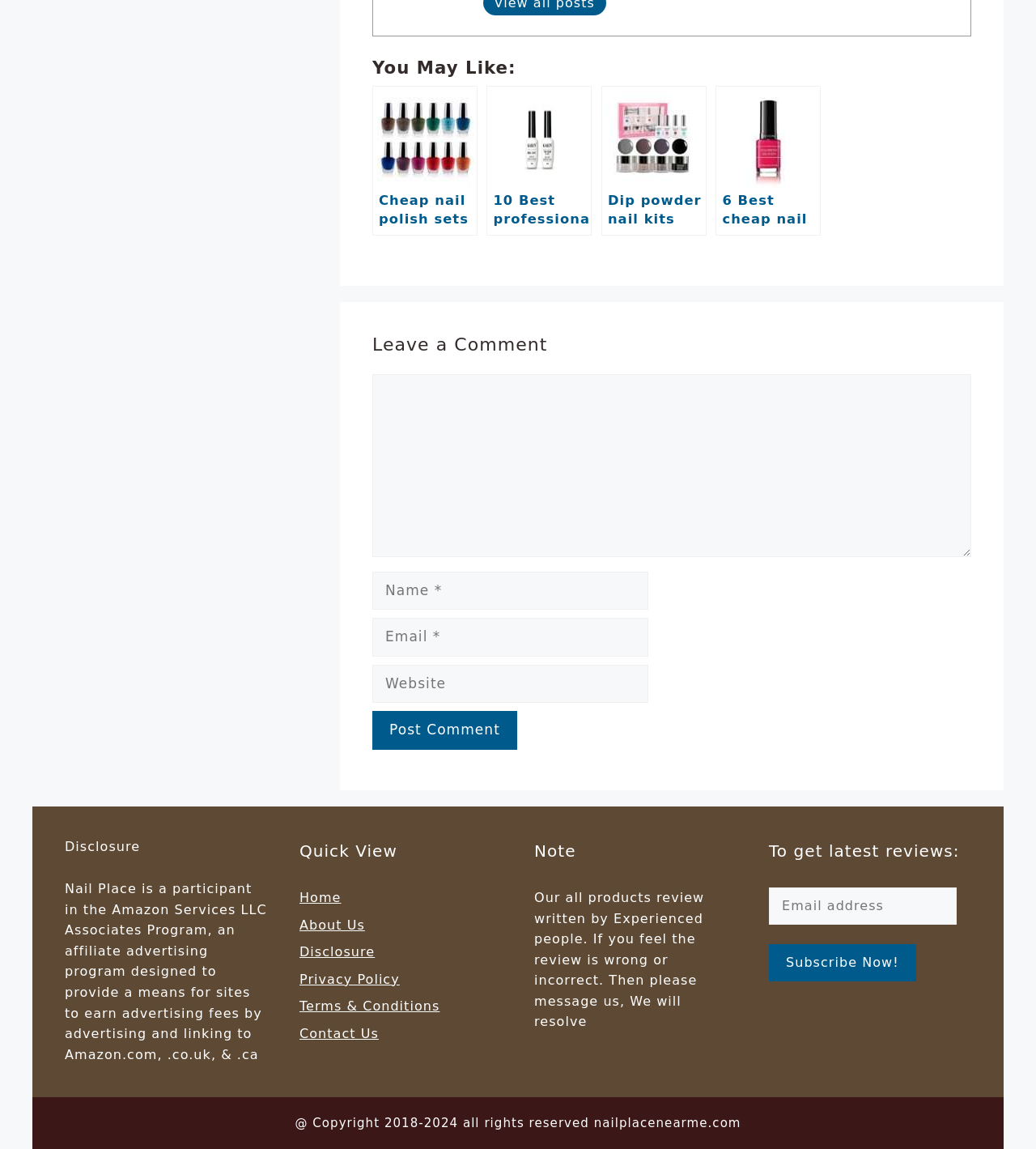Give the bounding box coordinates for the element described as: "parent_node: Comment name="author" placeholder="Name *"".

[0.359, 0.497, 0.626, 0.531]